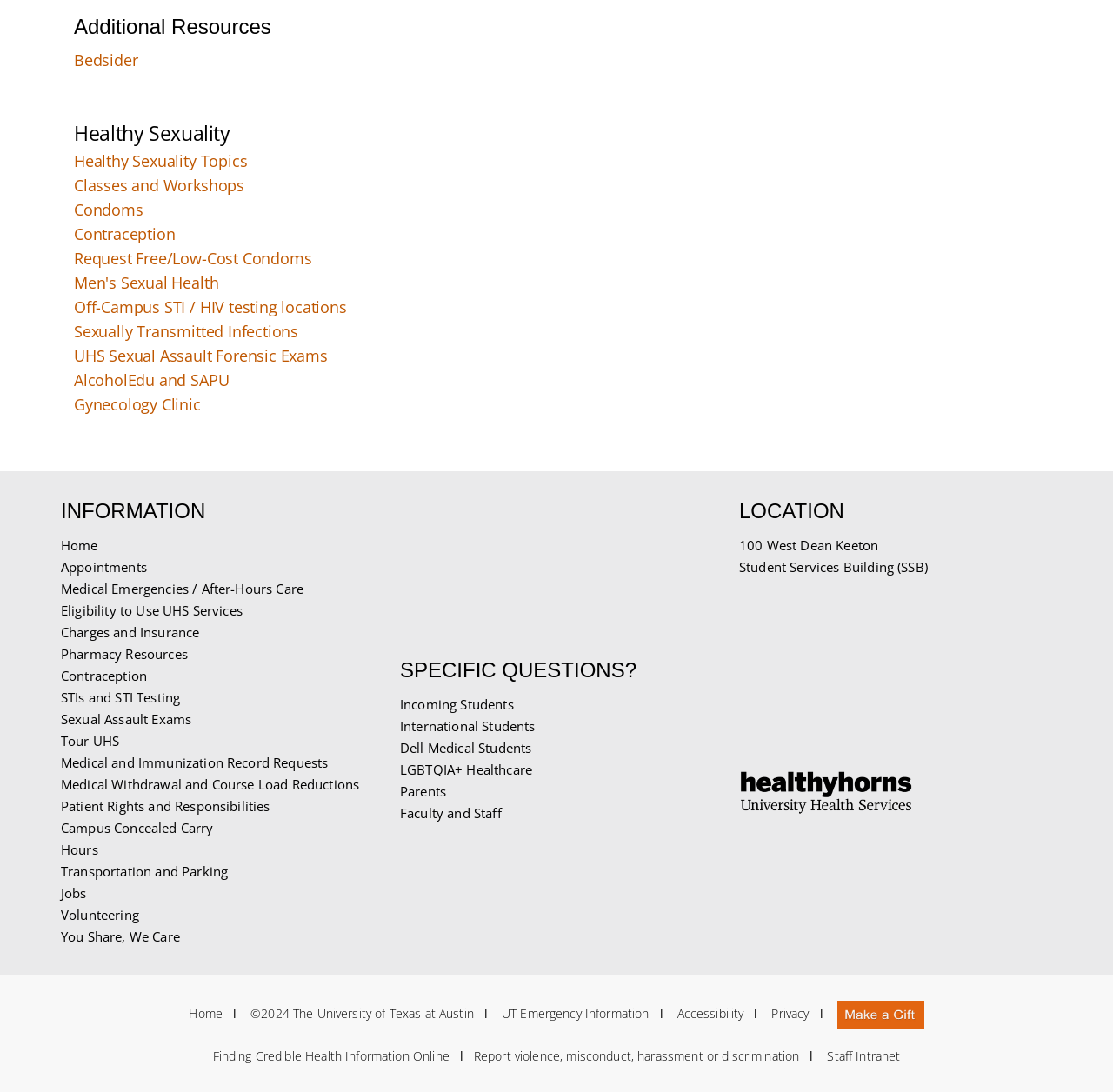Provide the bounding box coordinates of the HTML element this sentence describes: "Sexual Assault Exams". The bounding box coordinates consist of four float numbers between 0 and 1, i.e., [left, top, right, bottom].

[0.055, 0.65, 0.172, 0.666]